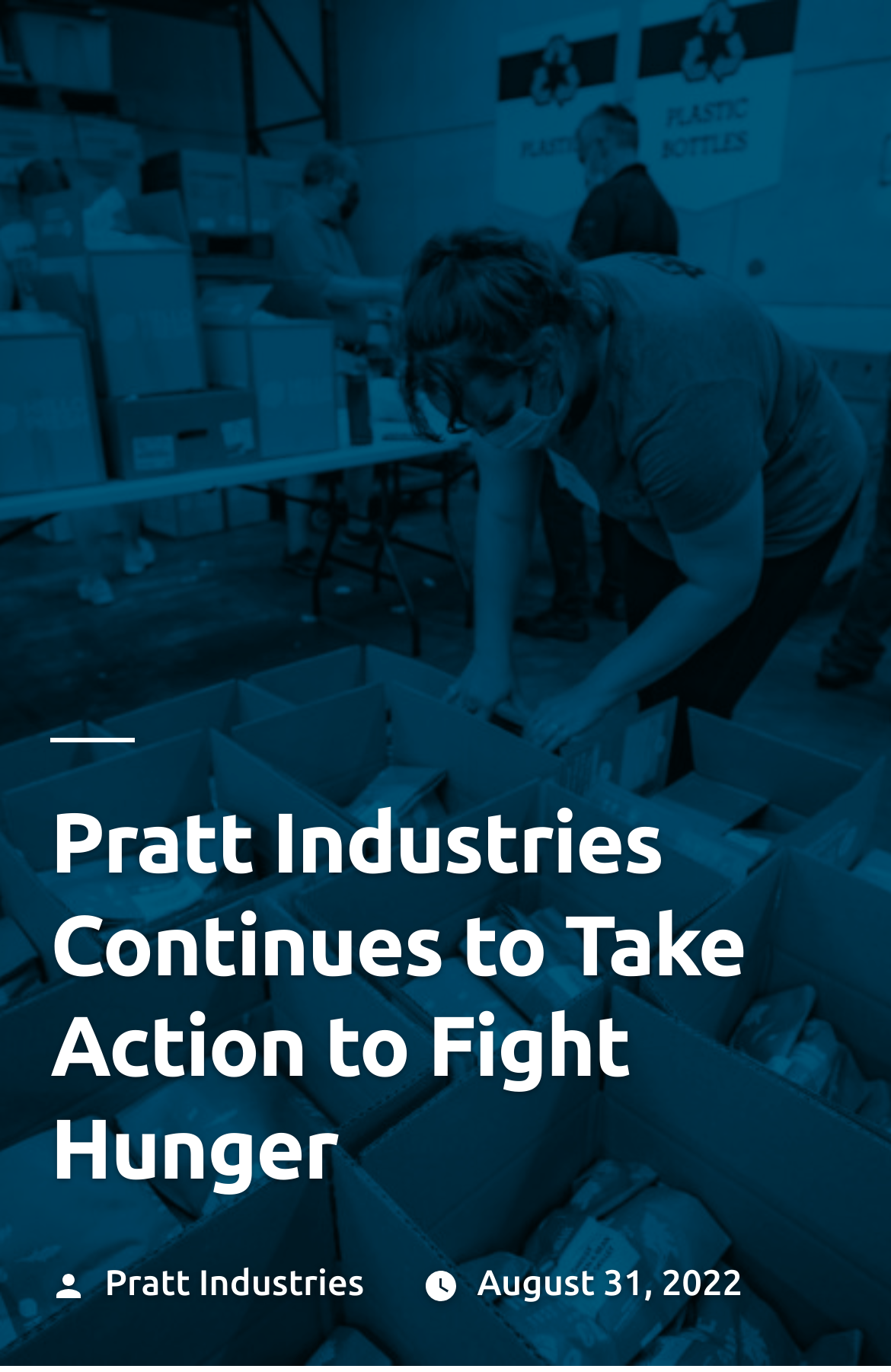Please find the bounding box for the UI component described as follows: "August 31, 2022August 31, 2022".

[0.535, 0.92, 0.833, 0.95]